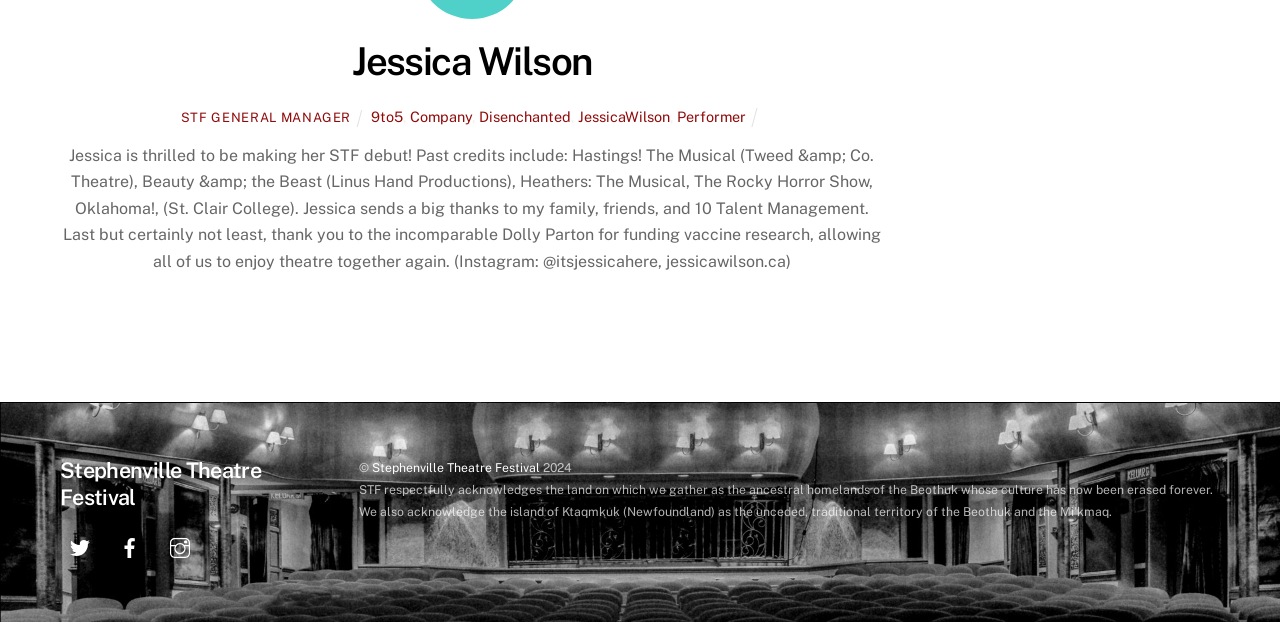What is the name of the musical Jessica was in?
Provide a detailed answer to the question, using the image to inform your response.

The bio section of the webpage mentions 'Past credits include: Hastings! The Musical (Tweed & Co. Theatre)' which suggests that Jessica was in a musical called Hastings! The Musical.